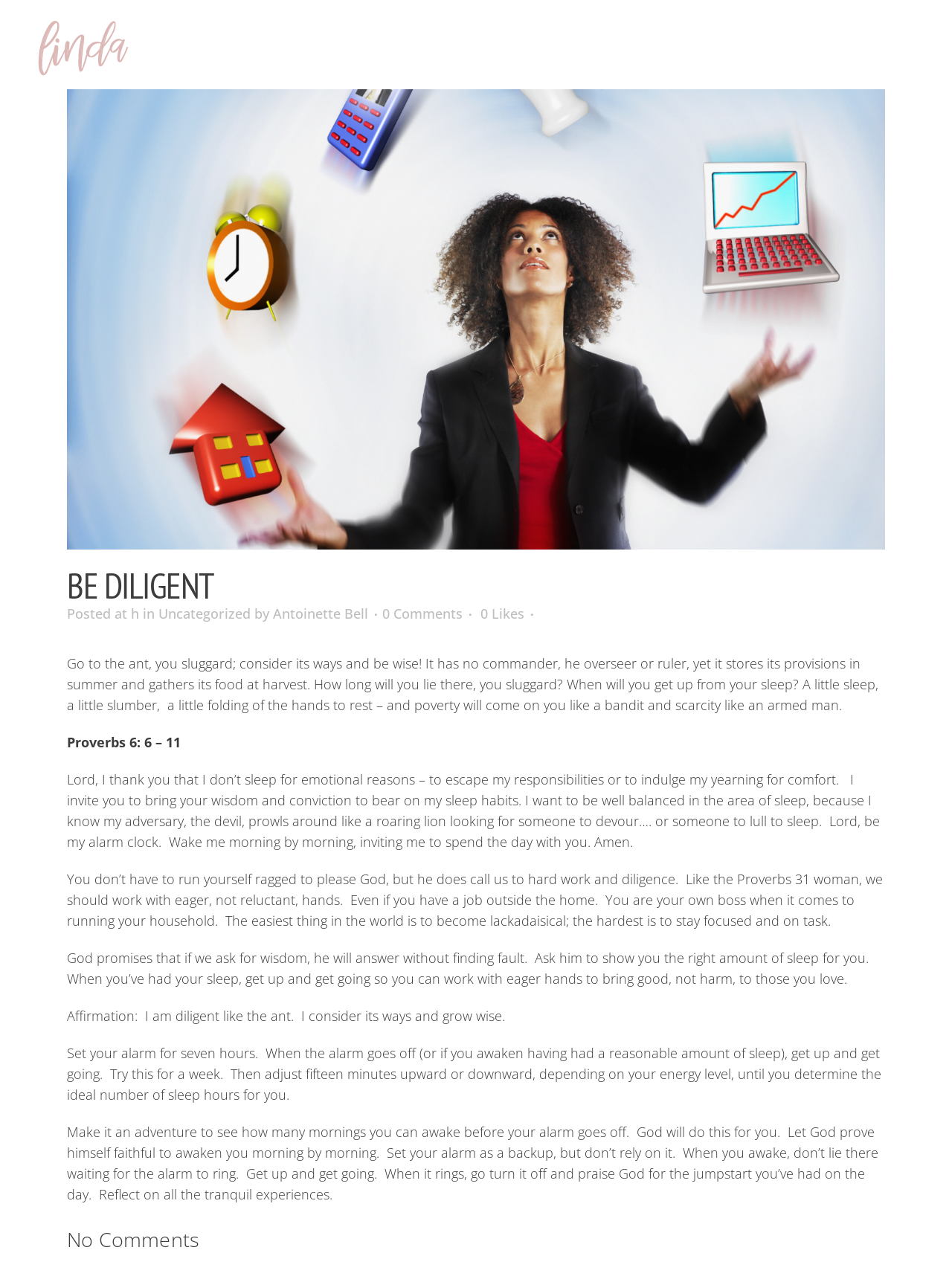Based on the image, provide a detailed and complete answer to the question: 
What is the theme of the blog post?

I inferred the theme by reading the blog post's content, which mentions Proverbs 6:6-11 and talks about the importance of being diligent and hardworking, like the ant.